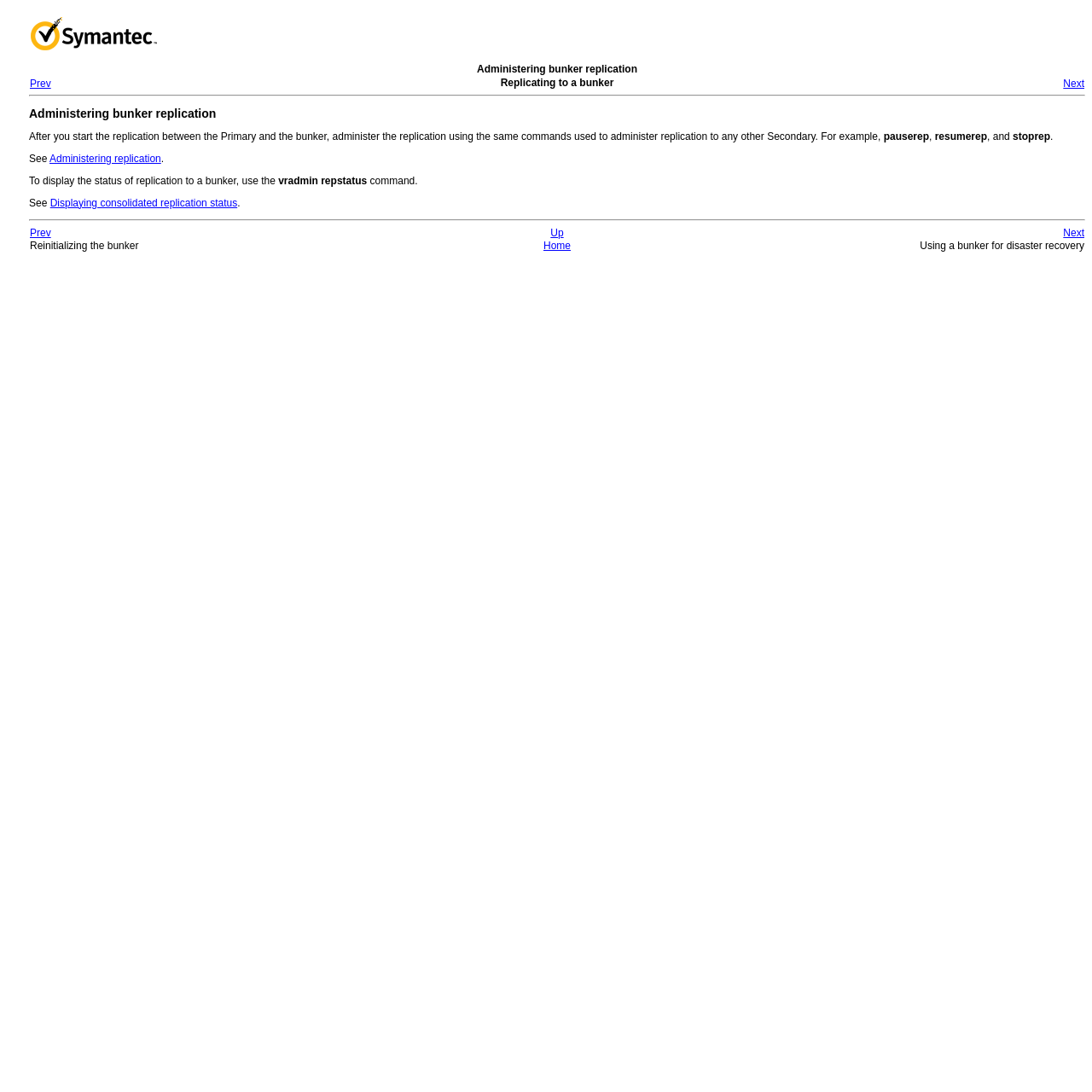Could you please study the image and provide a detailed answer to the question:
What is the purpose of administering bunker replication?

Based on the webpage content, it is clear that administering bunker replication is about managing the replication process to a bunker. The webpage provides instructions on how to administer the replication using commands and how to display the status of replication.